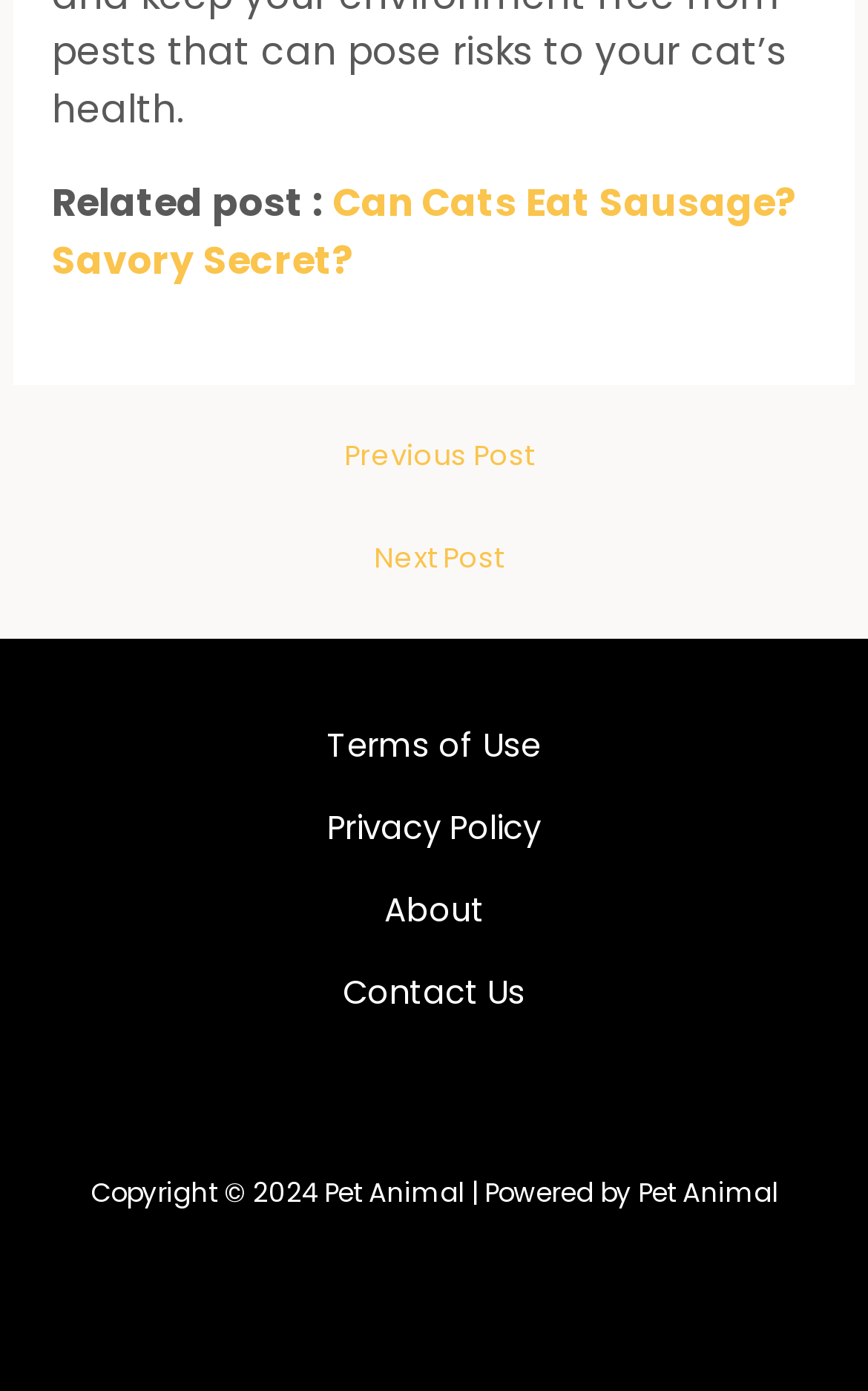What is the purpose of the 'Related post :' section?
Please analyze the image and answer the question with as much detail as possible.

The 'Related post :' section contains a link 'Can Cats Eat Sausage? Savory Secret?', suggesting that this section is used to display related posts or articles.